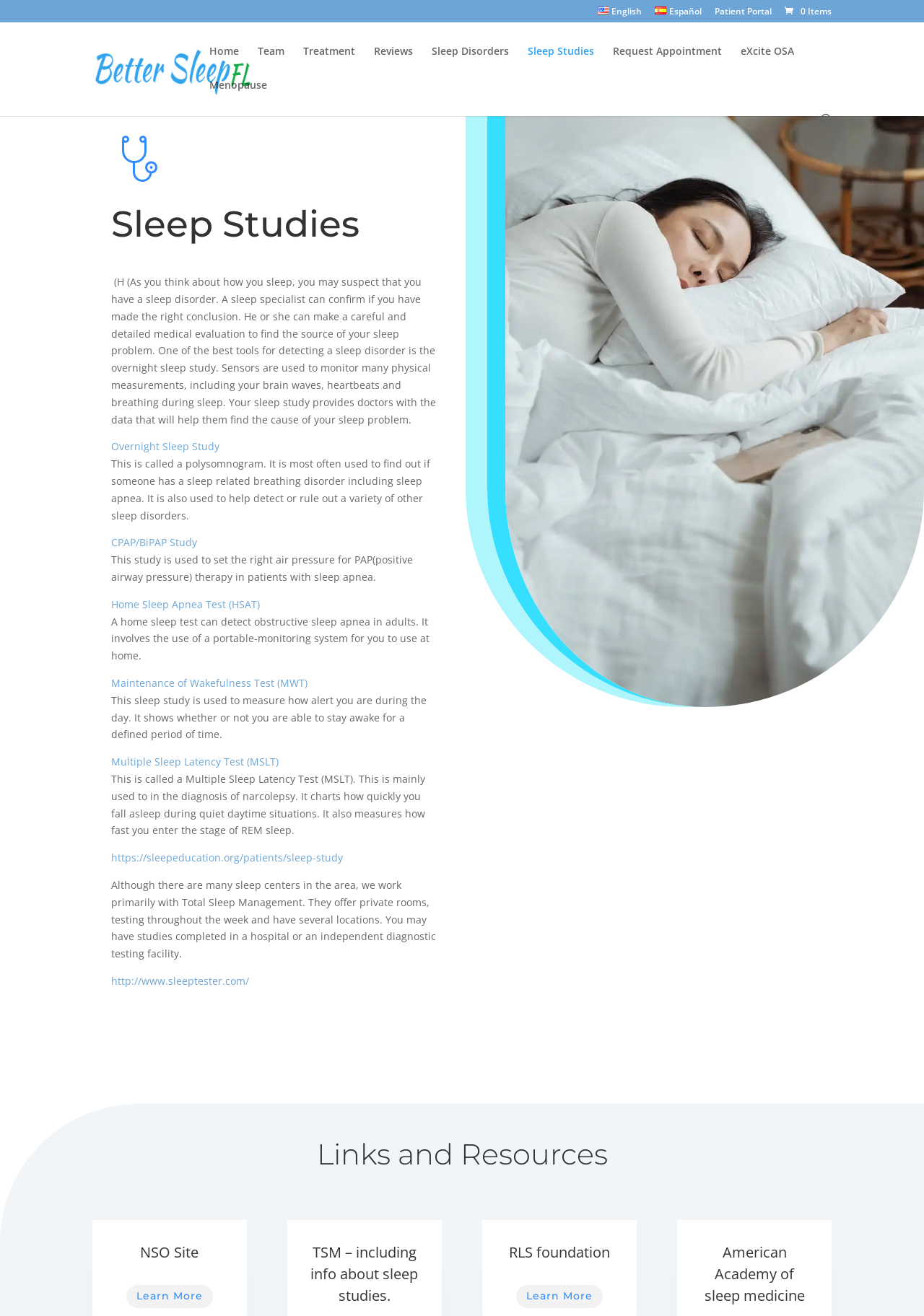Please provide the bounding box coordinates for the element that needs to be clicked to perform the following instruction: "Search for something". The coordinates should be given as four float numbers between 0 and 1, i.e., [left, top, right, bottom].

[0.157, 0.017, 0.877, 0.018]